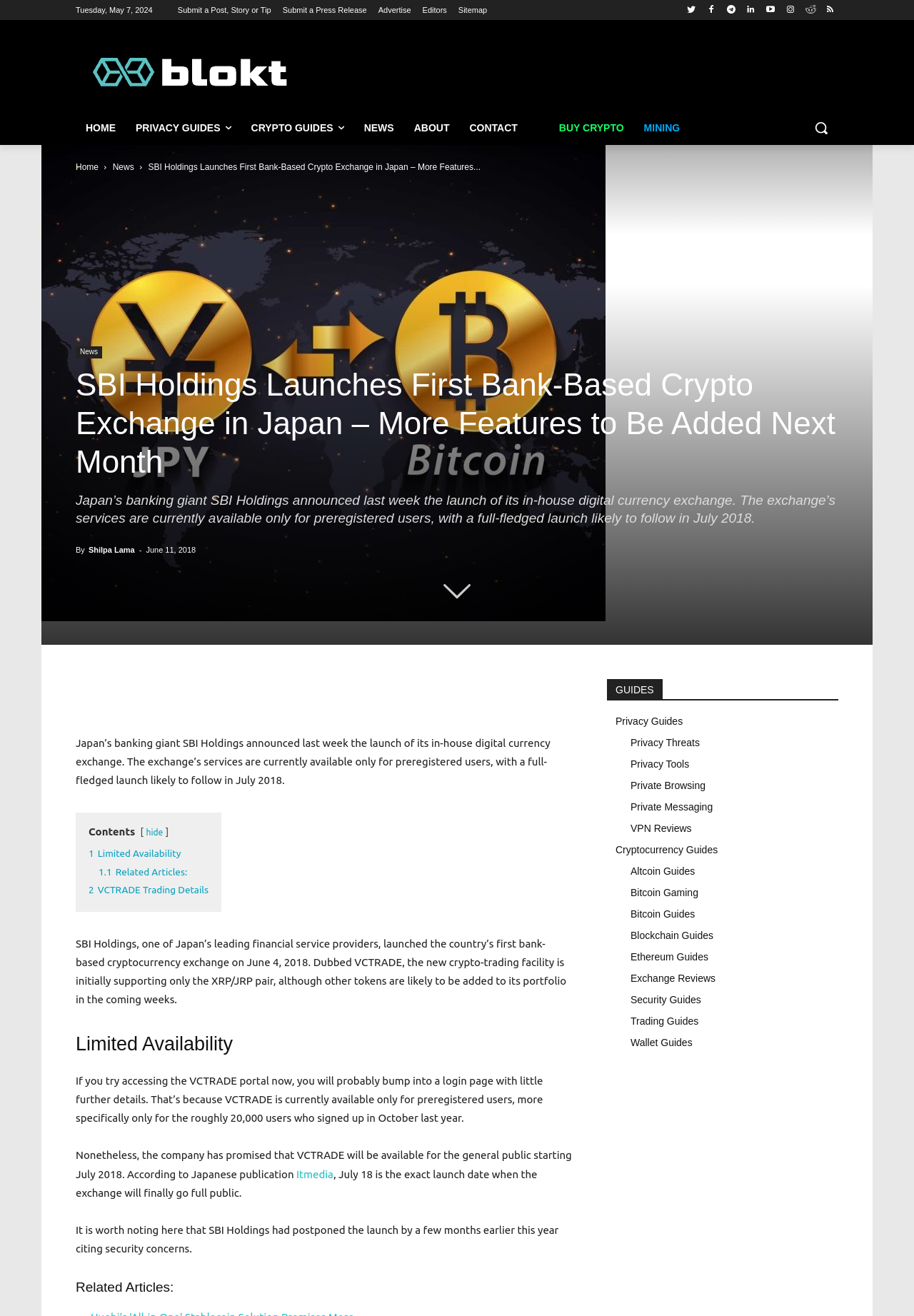Show the bounding box coordinates of the element that should be clicked to complete the task: "Check privacy guides".

[0.673, 0.544, 0.747, 0.552]